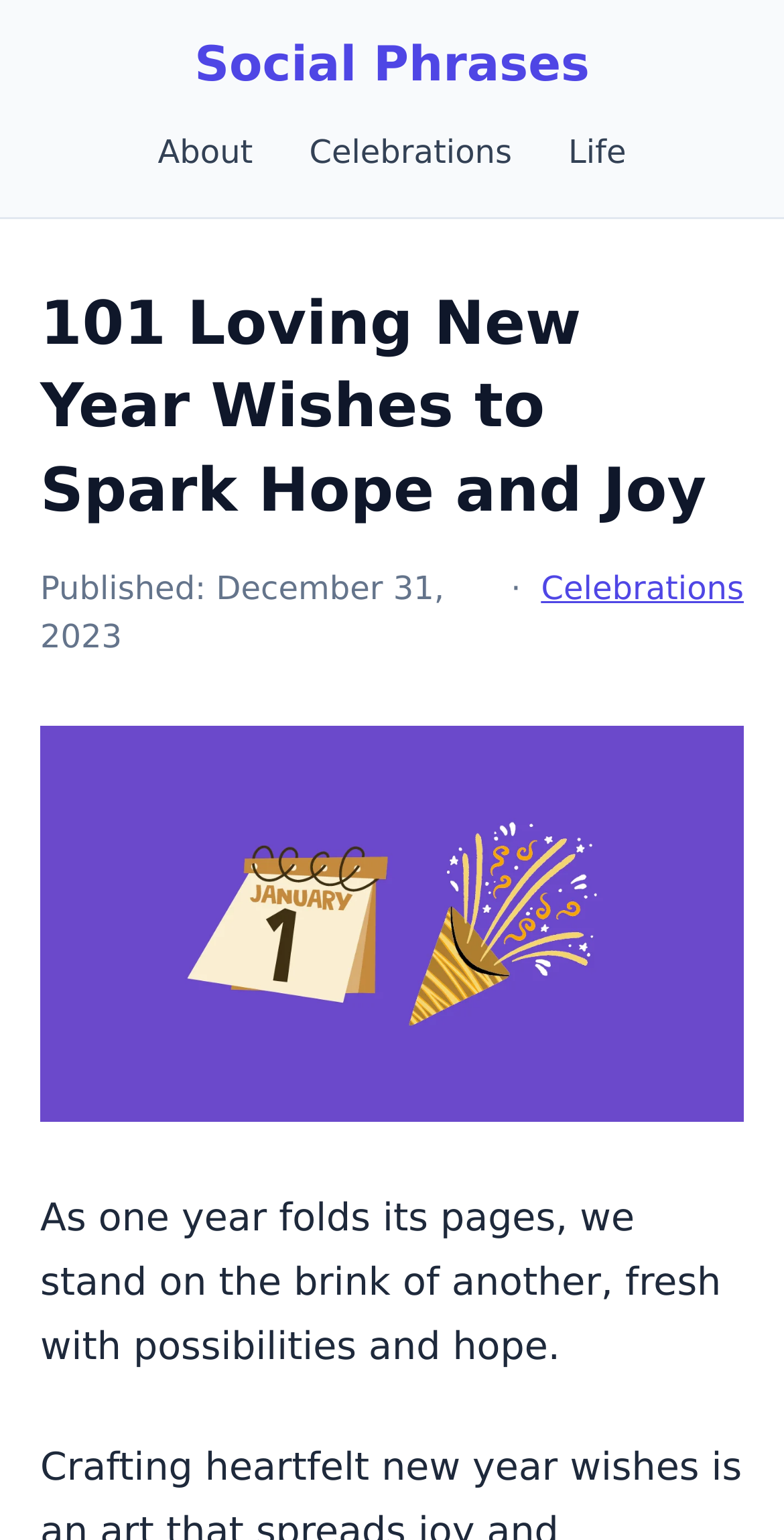Using the description "Social Phrases", locate and provide the bounding box of the UI element.

[0.248, 0.023, 0.752, 0.06]